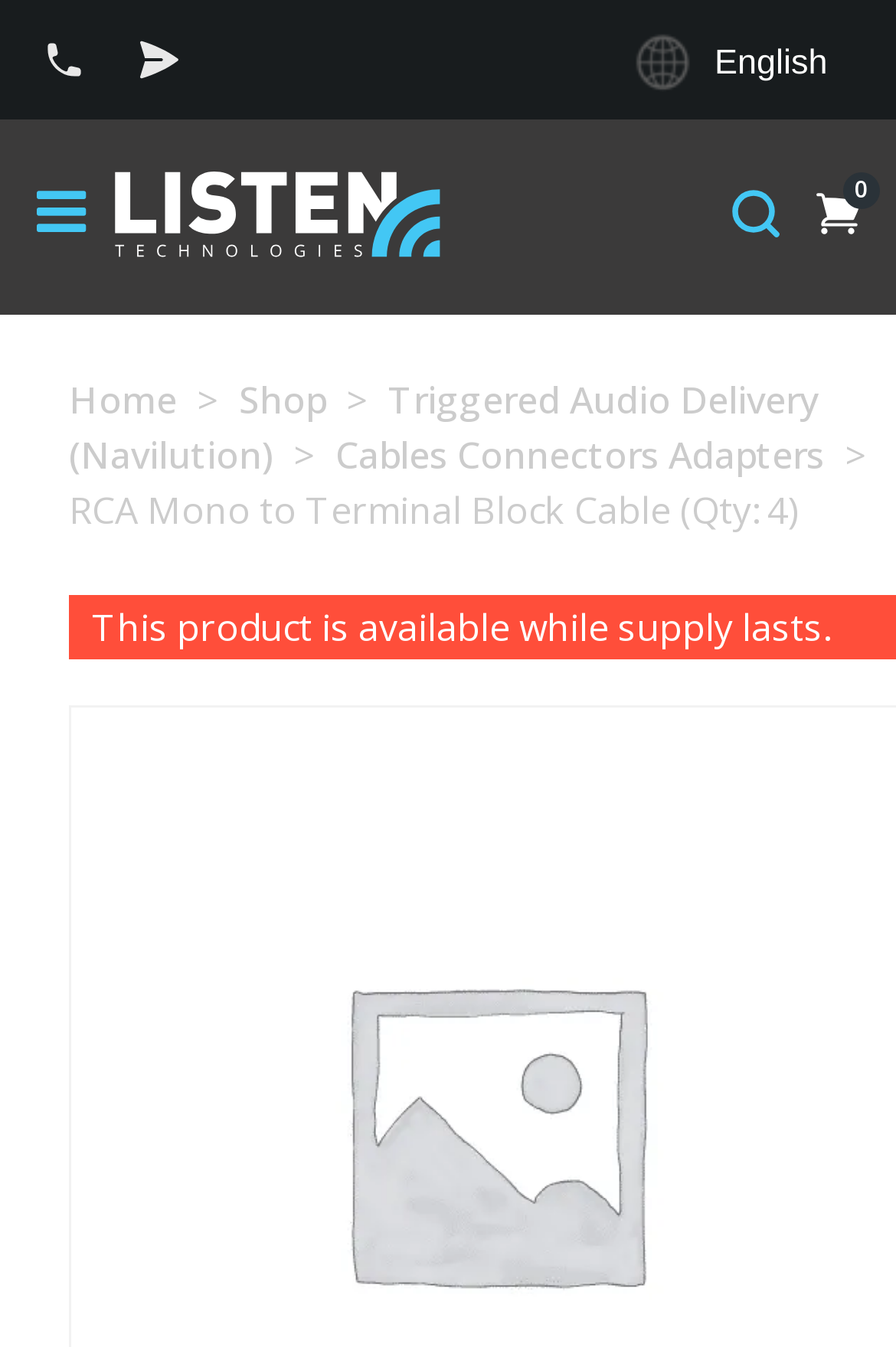Using the information in the image, give a detailed answer to the following question: What is the name of the company logo?

I identified the image element with the description 'Listen Technologies logo in white with the blue waves in the bottom right corner.' located at [0.121, 0.123, 0.497, 0.195]. This is likely the company logo.